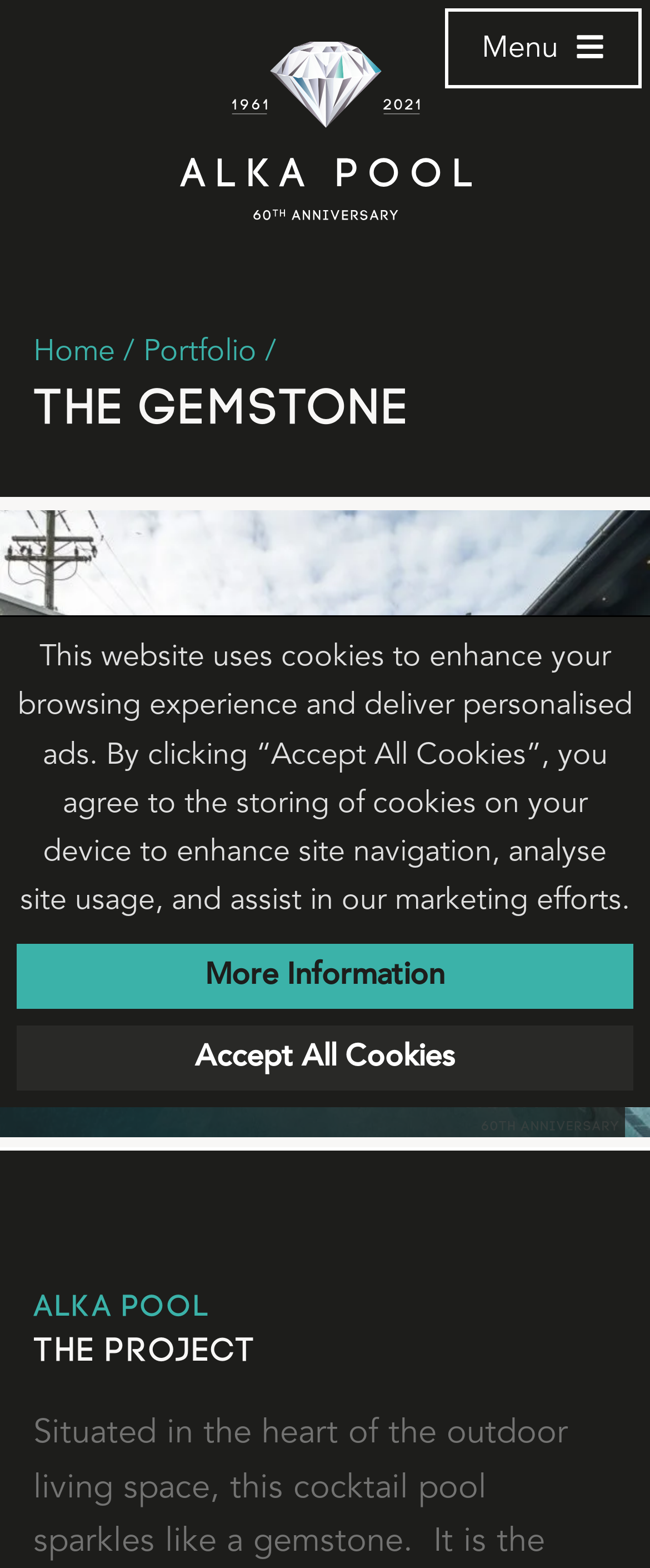Please answer the following question using a single word or phrase: 
How many links are there in the main menu?

3